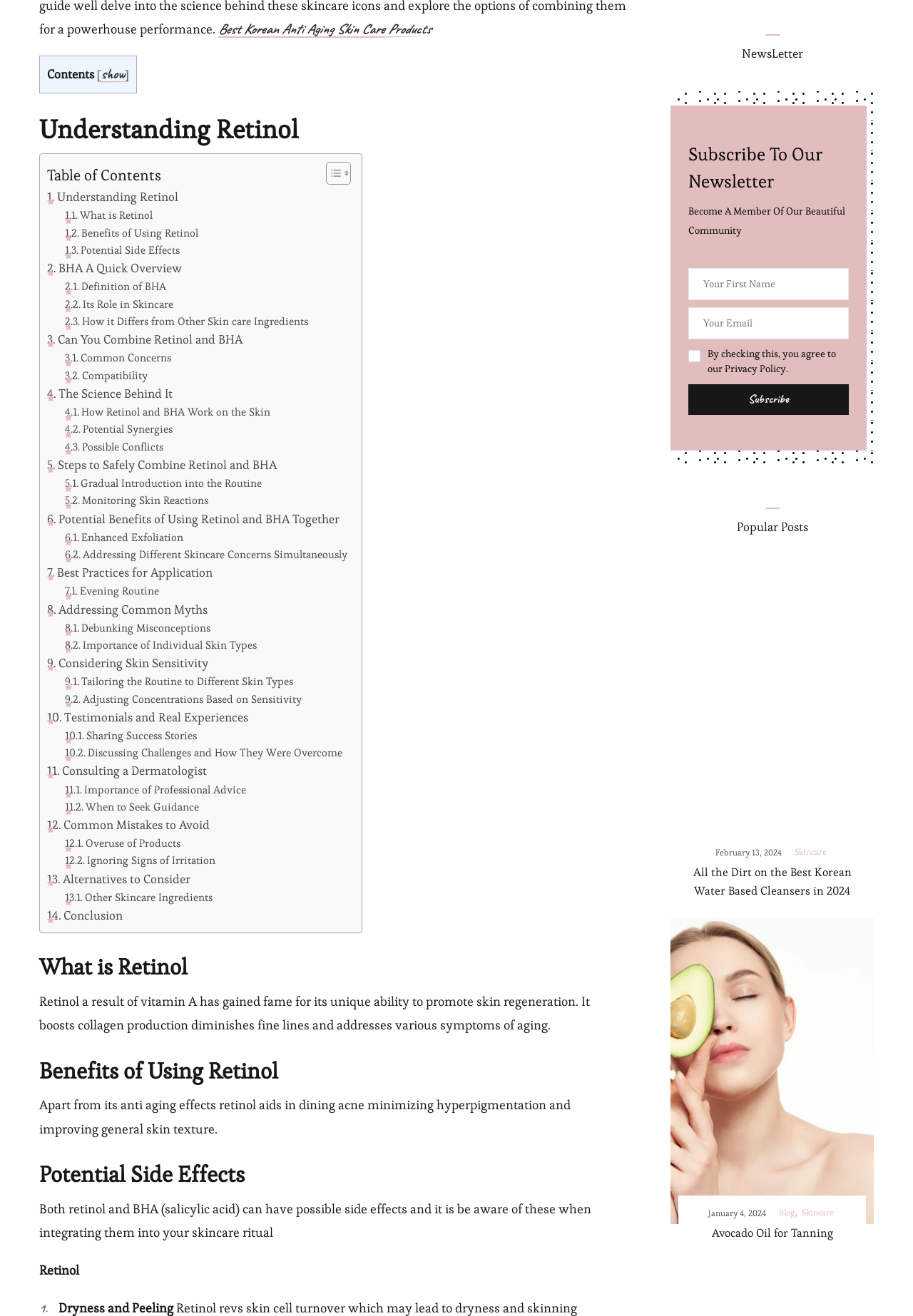Show the bounding box coordinates of the element that should be clicked to complete the task: "Subscribe to the Newsletter".

[0.754, 0.292, 0.93, 0.315]